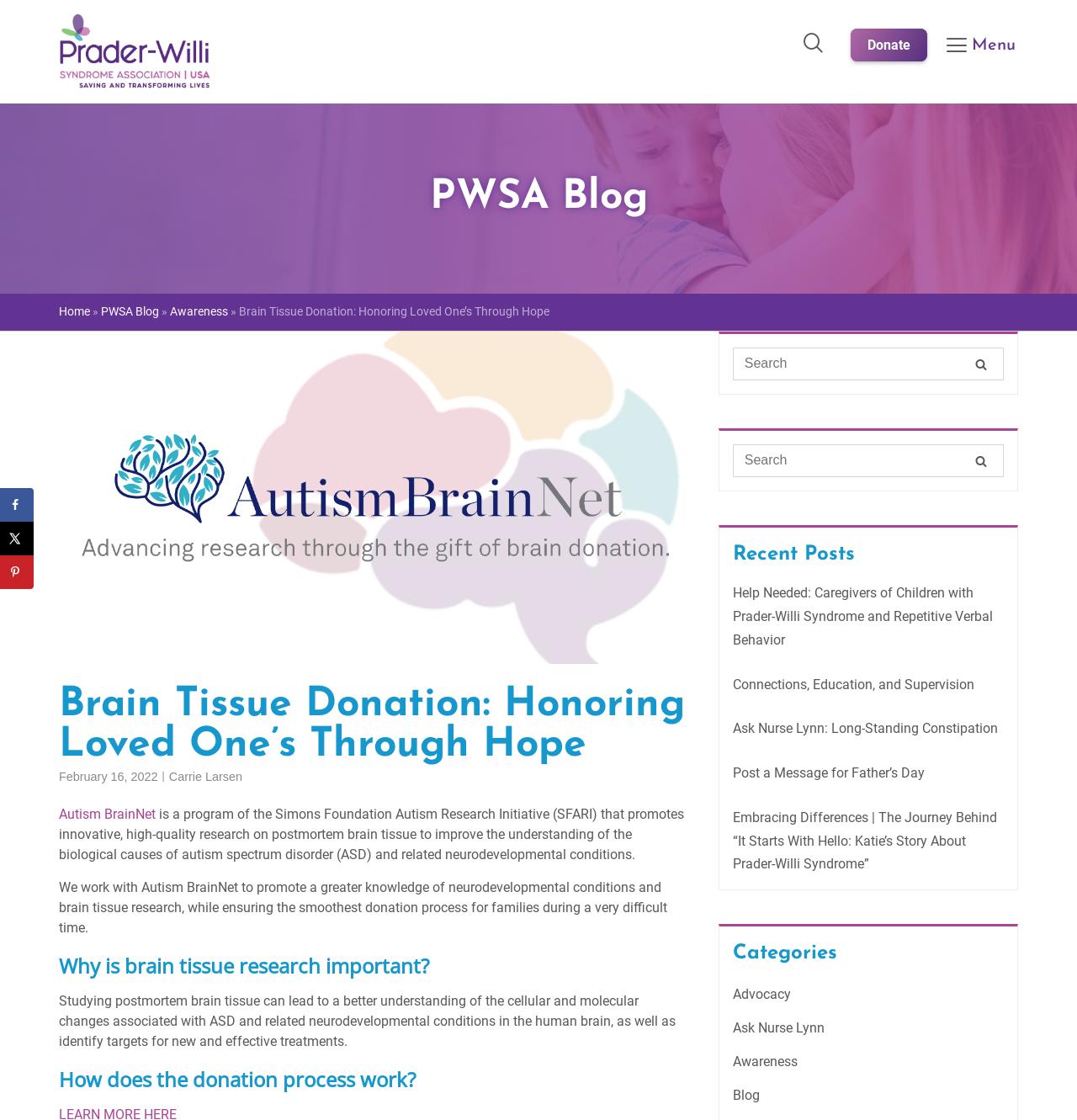Please provide the bounding box coordinates for the element that needs to be clicked to perform the instruction: "Search for something". The coordinates must consist of four float numbers between 0 and 1, formatted as [left, top, right, bottom].

[0.68, 0.31, 0.932, 0.34]